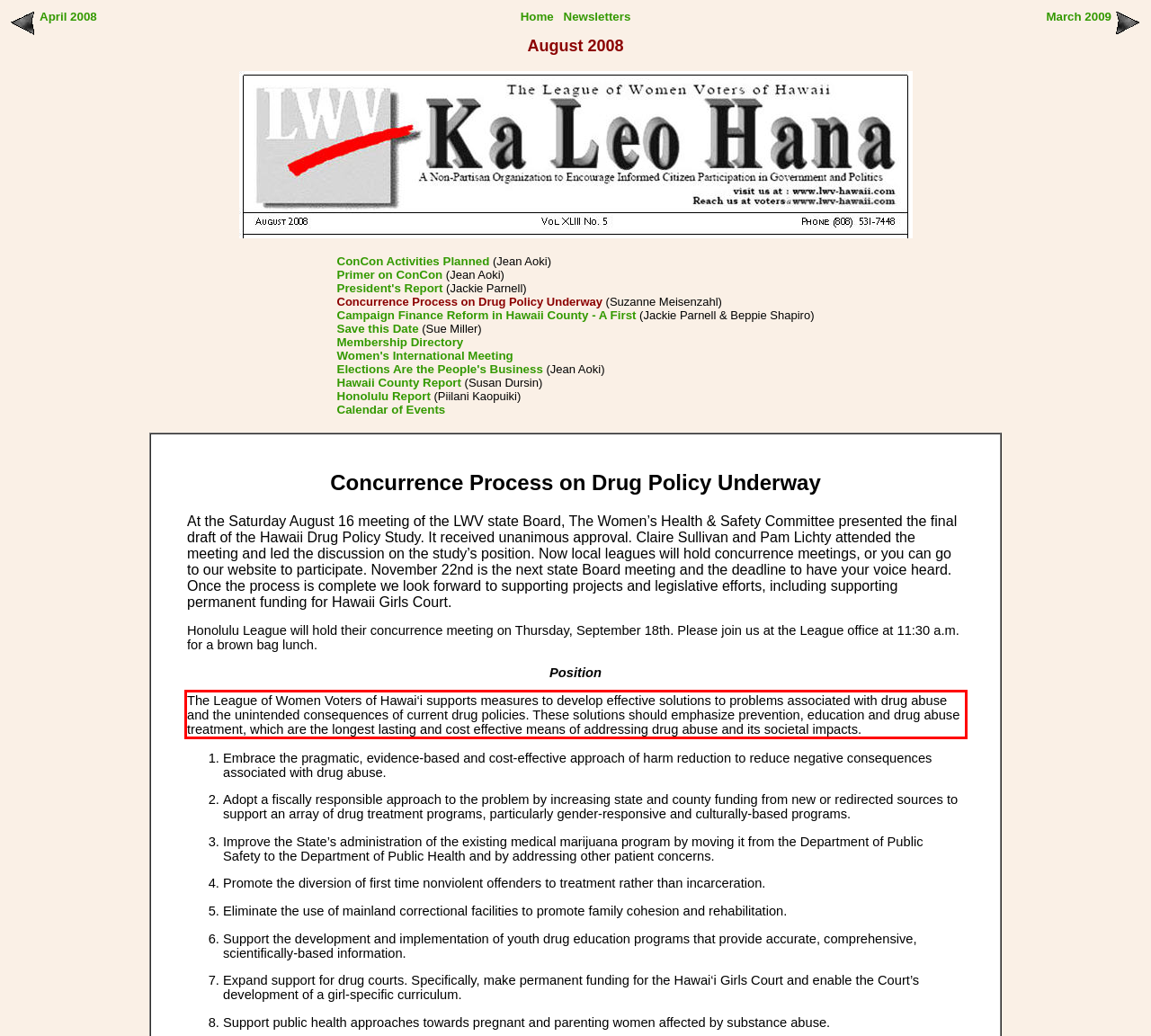Given a screenshot of a webpage, identify the red bounding box and perform OCR to recognize the text within that box.

The League of Women Voters of Hawai‘i supports measures to develop effective solutions to problems associated with drug abuse and the unintended consequences of current drug policies. These solutions should emphasize prevention, education and drug abuse treatment, which are the longest lasting and cost effective means of addressing drug abuse and its societal impacts.